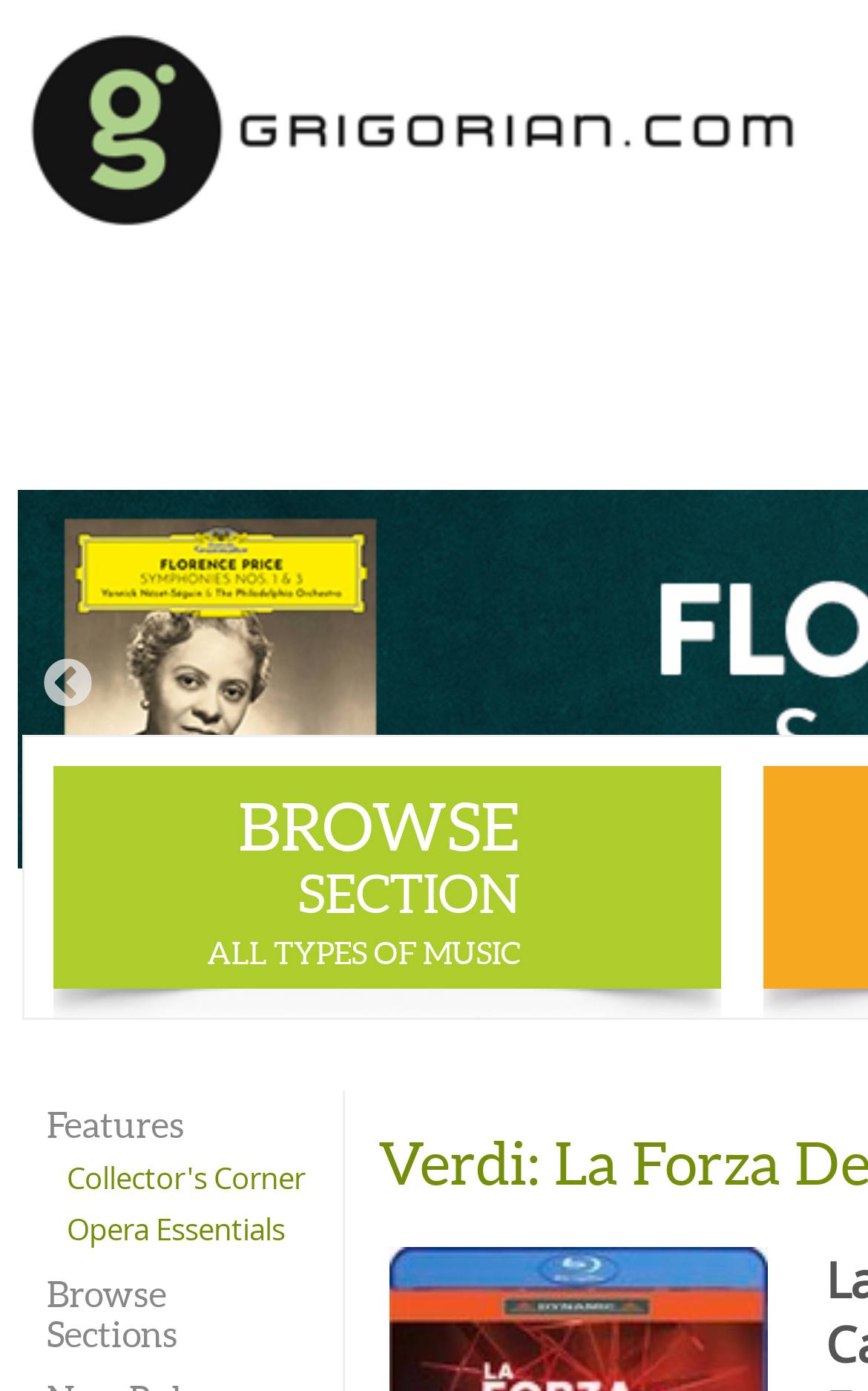What is the main heading displayed on the webpage? Please provide the text.

Verdi: La Forza Del Destino